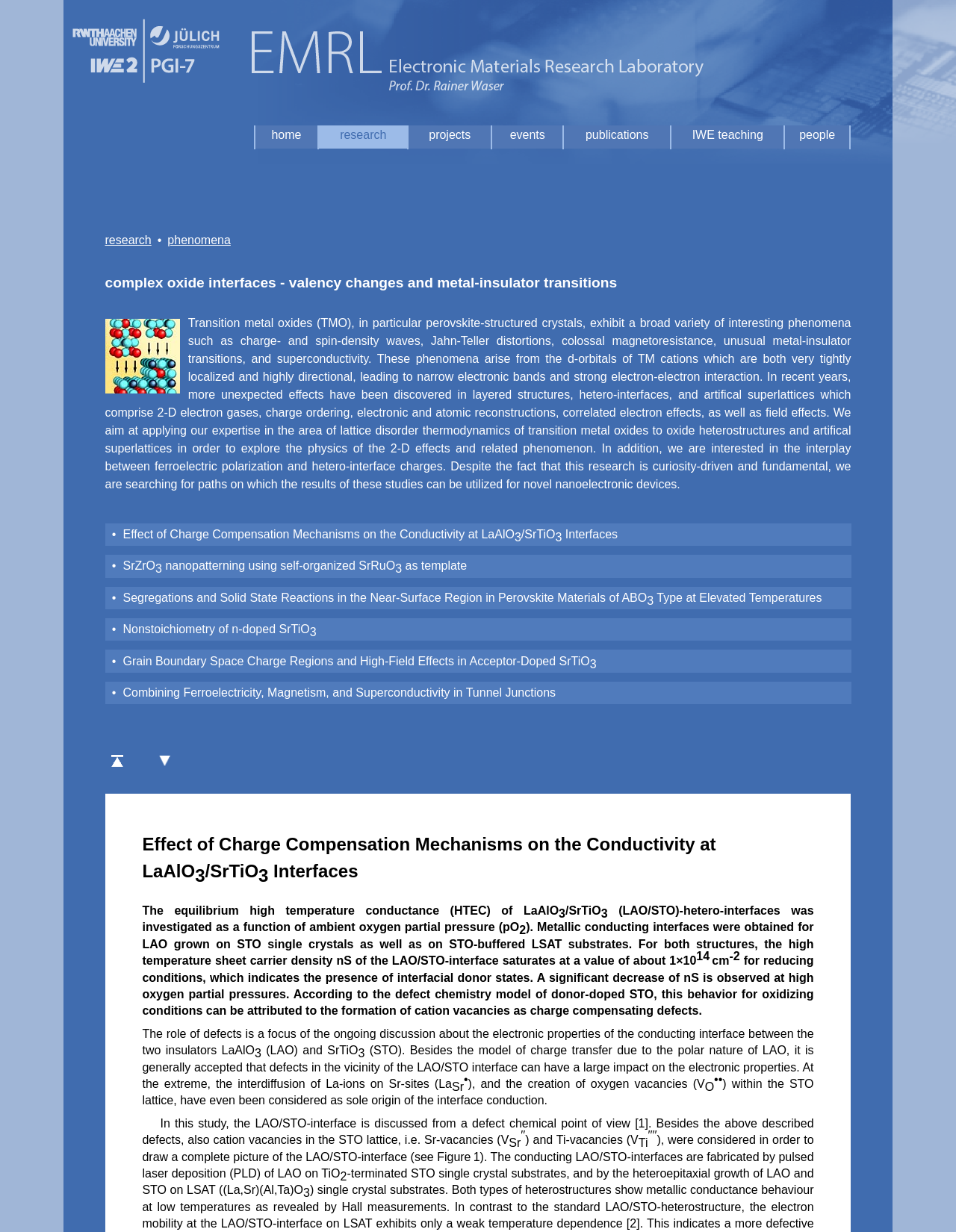Answer the question in one word or a short phrase:
What is the research topic of this webpage?

complex oxide interfaces